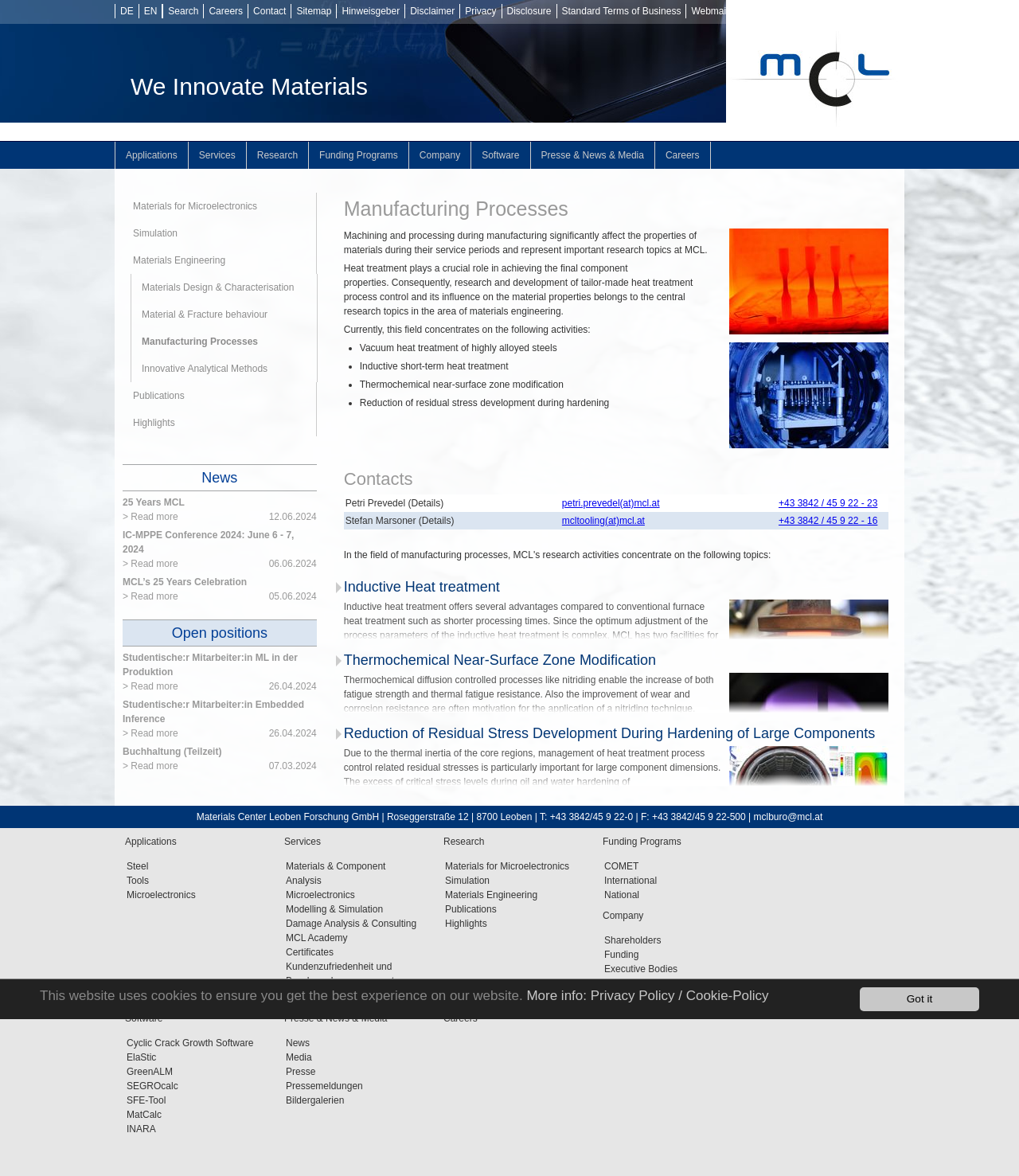Provide the bounding box coordinates of the section that needs to be clicked to accomplish the following instruction: "Read about Thermochemical Near-Surface Zone Modification."

[0.337, 0.554, 0.872, 0.569]